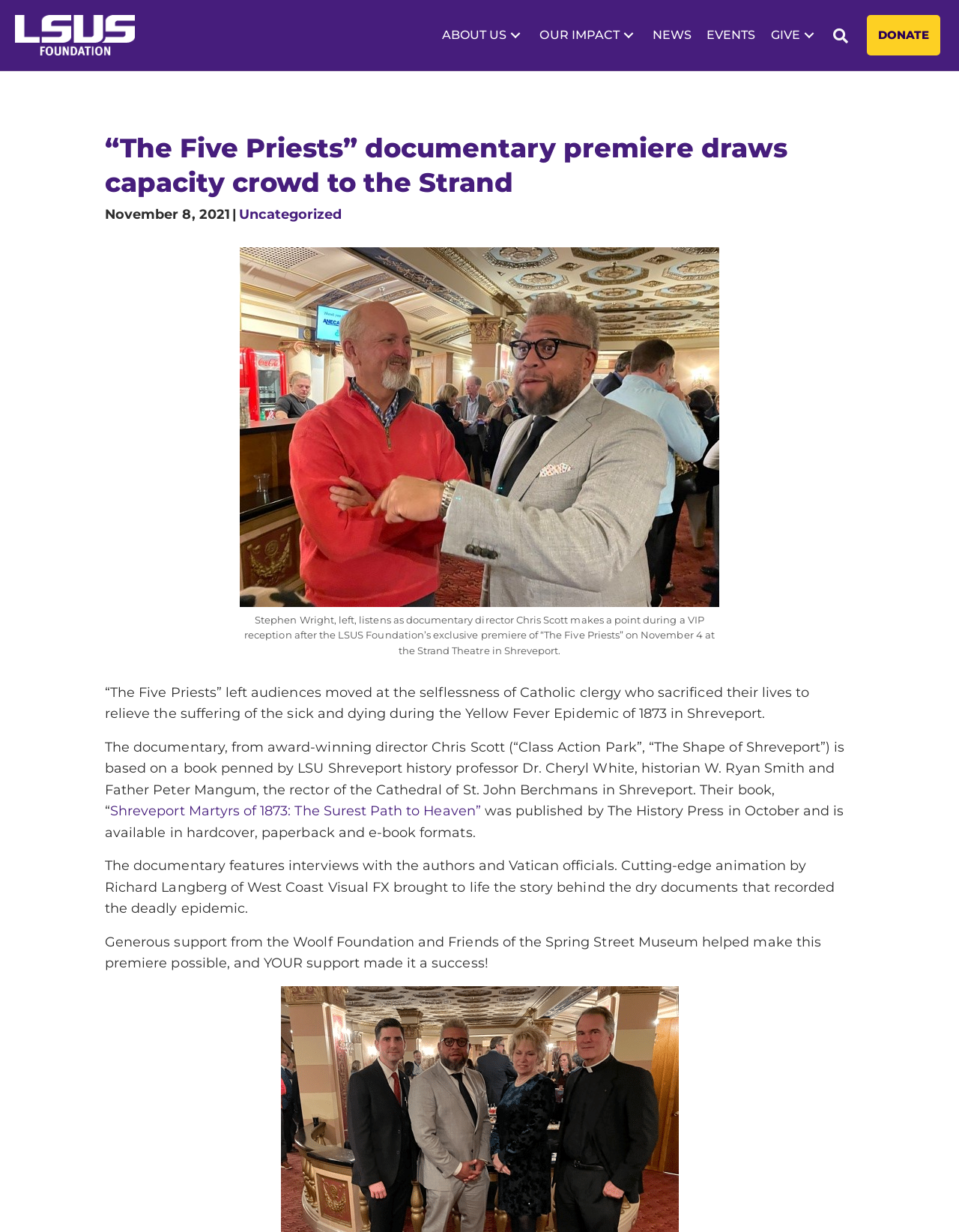Please determine the bounding box coordinates of the element to click on in order to accomplish the following task: "Donate now". Ensure the coordinates are four float numbers ranging from 0 to 1, i.e., [left, top, right, bottom].

[0.904, 0.012, 0.98, 0.045]